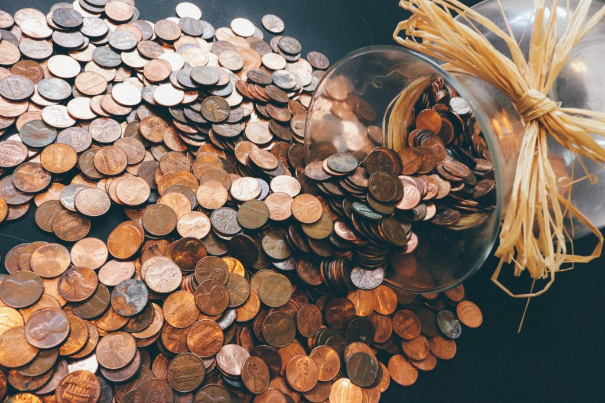What is the material of the container holding the coins?
Please provide a full and detailed response to the question.

The caption describes the container as a 'glass jar', which suggests that the material of the container holding the coins is glass.